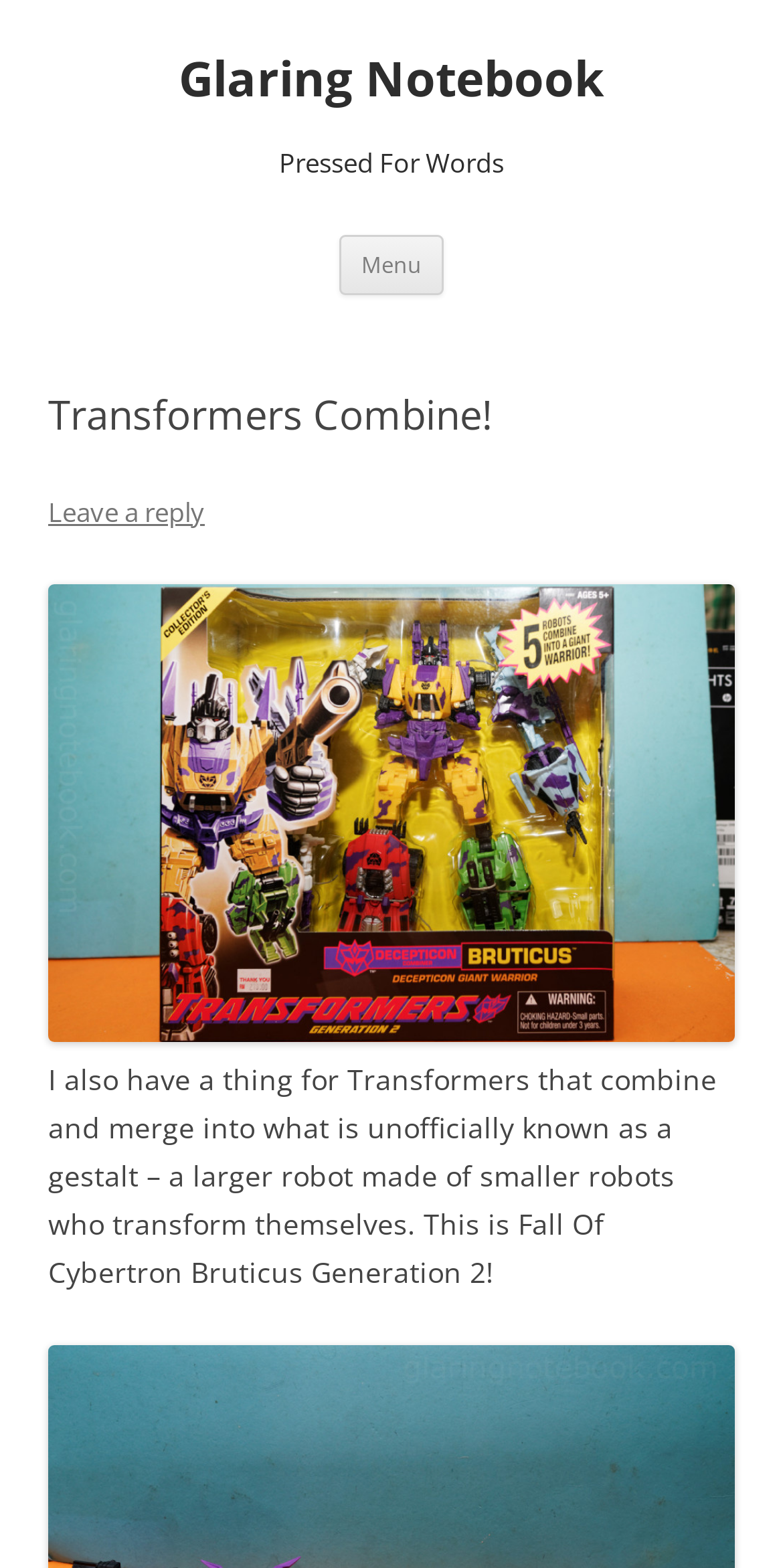What is the format of the content on the webpage?
Please provide a detailed and thorough answer to the question.

The structure of the webpage, including the heading, text, and image, suggests that the content is in the format of a blog post, where the author is sharing their thoughts and experiences about a particular topic.